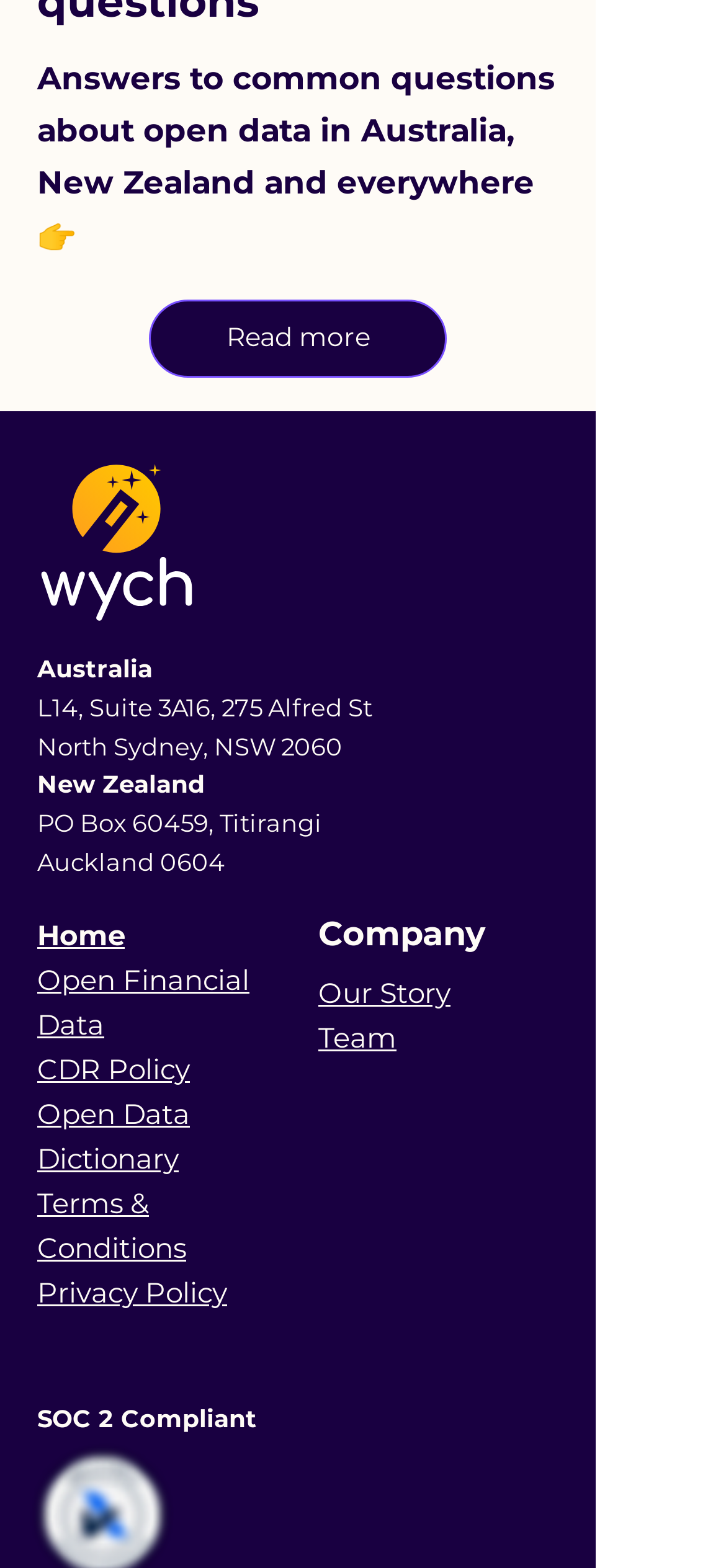What is the address of the company in Australia?
Based on the visual content, answer with a single word or a brief phrase.

L14, Suite 3A16, 275 Alfred St, North Sydney, NSW 2060